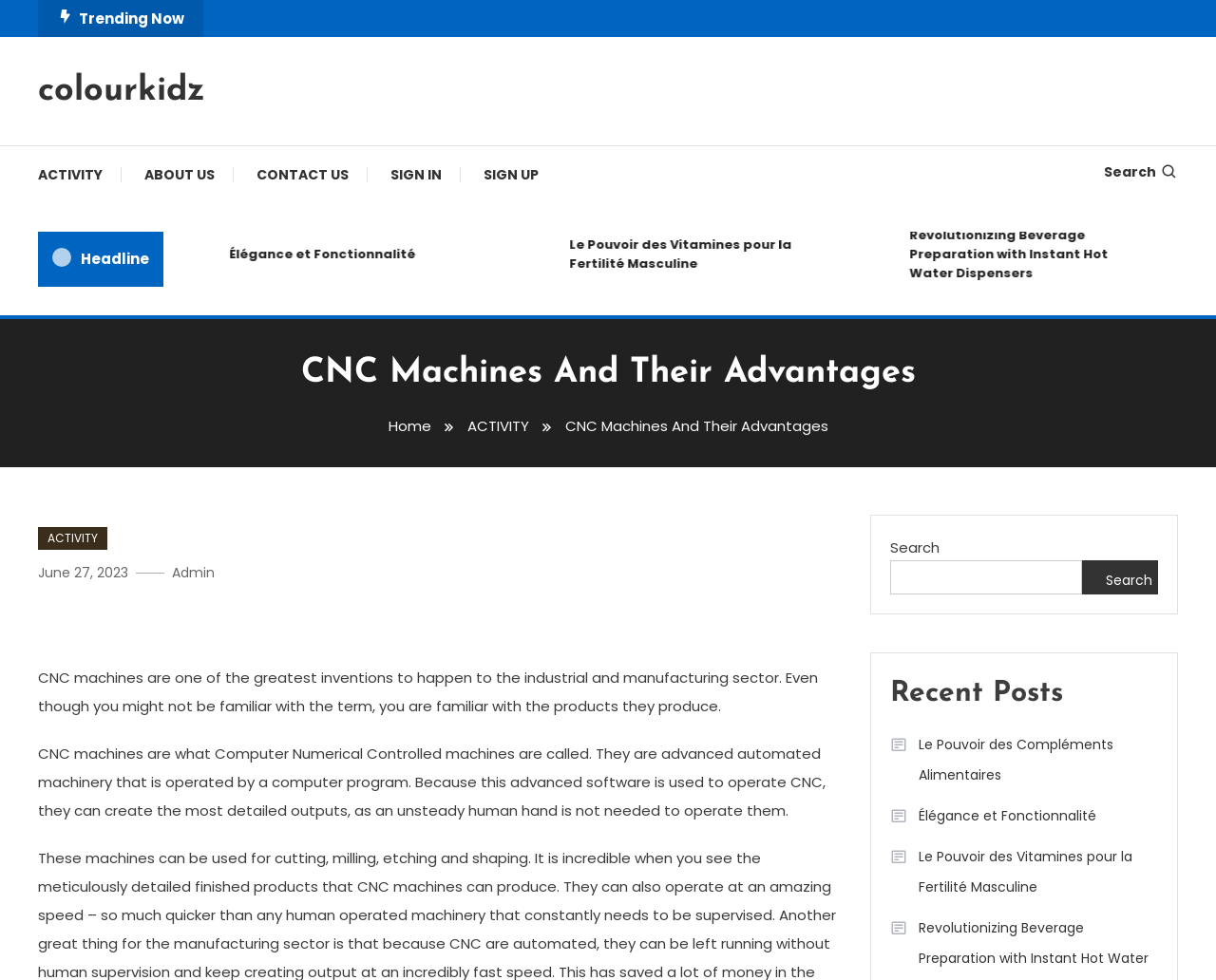Find the bounding box coordinates of the clickable area that will achieve the following instruction: "Read about CNC machines and their advantages".

[0.031, 0.681, 0.673, 0.73]